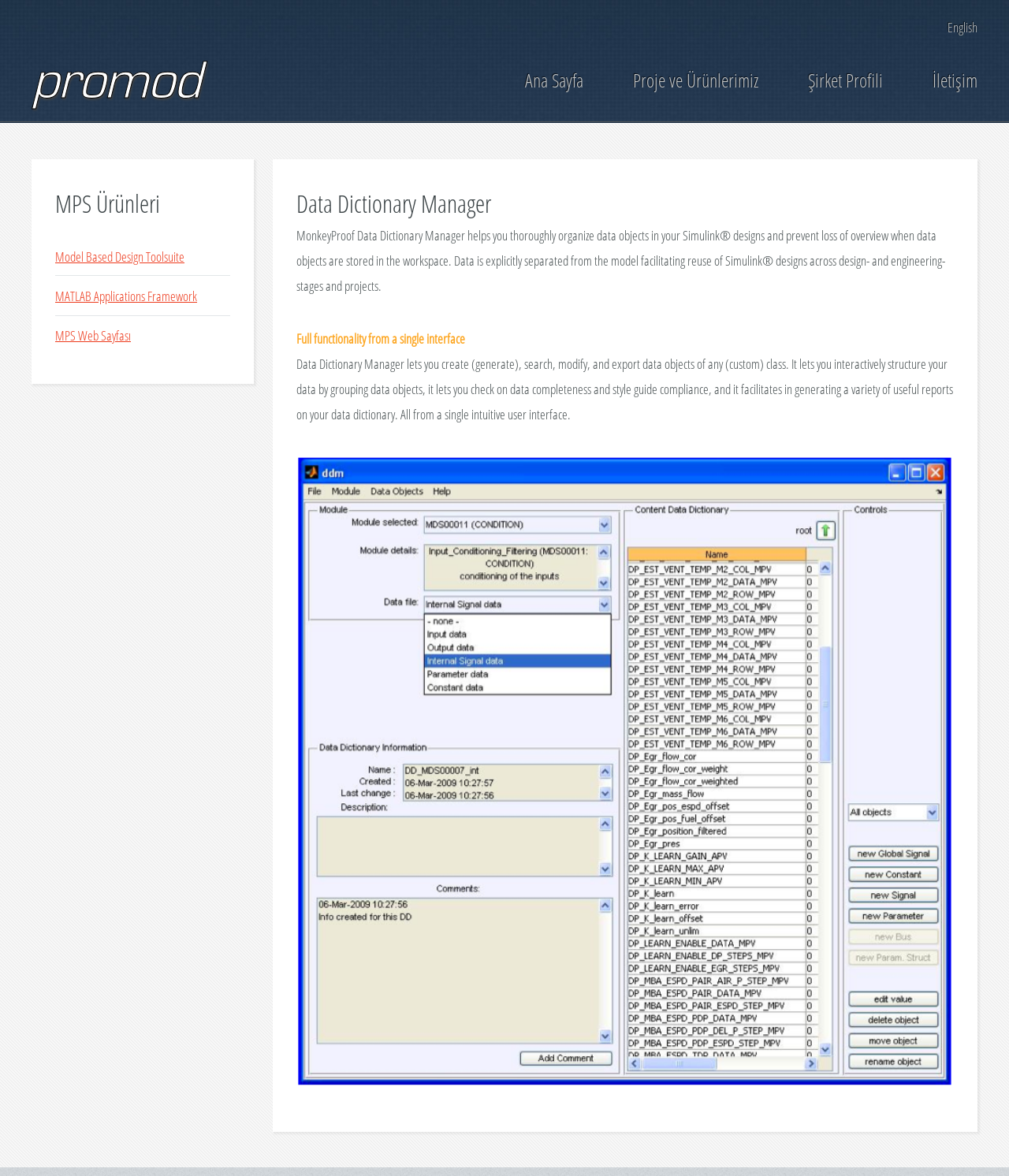What is the name of the framework mentioned?
Based on the image content, provide your answer in one word or a short phrase.

MATLAB Applications Framework